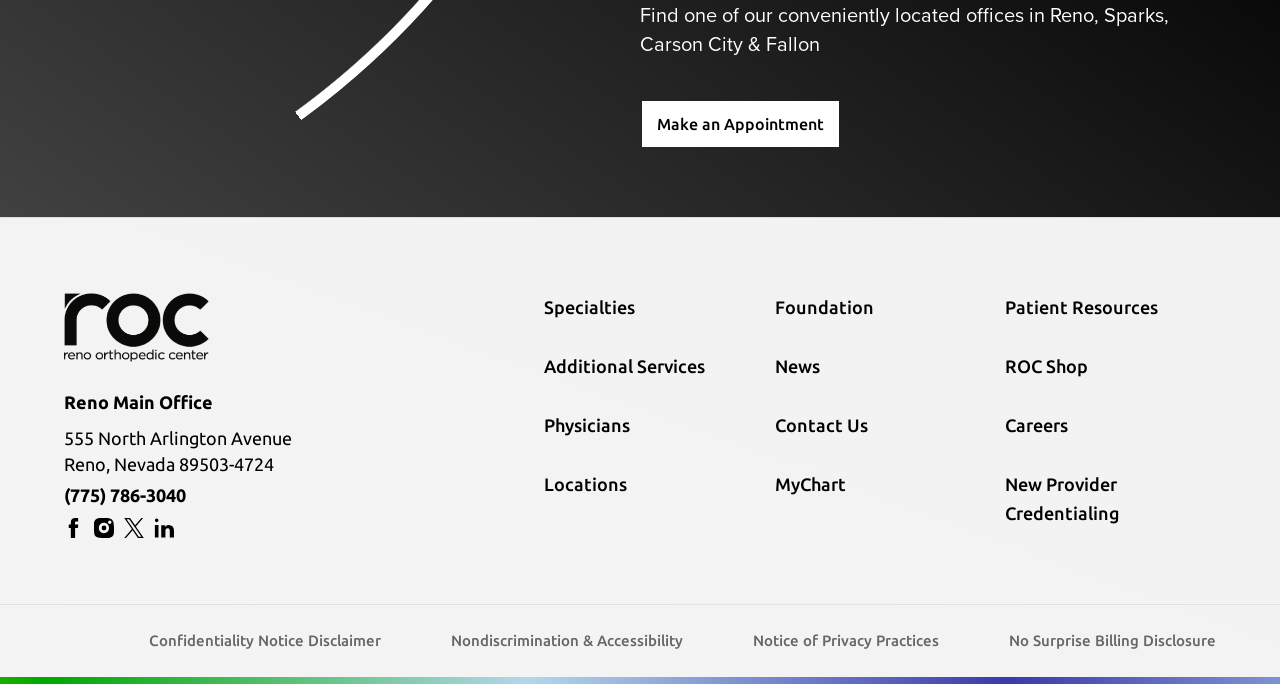What are the main categories on the website? Based on the image, give a response in one word or a short phrase.

Specialties, Locations, etc.